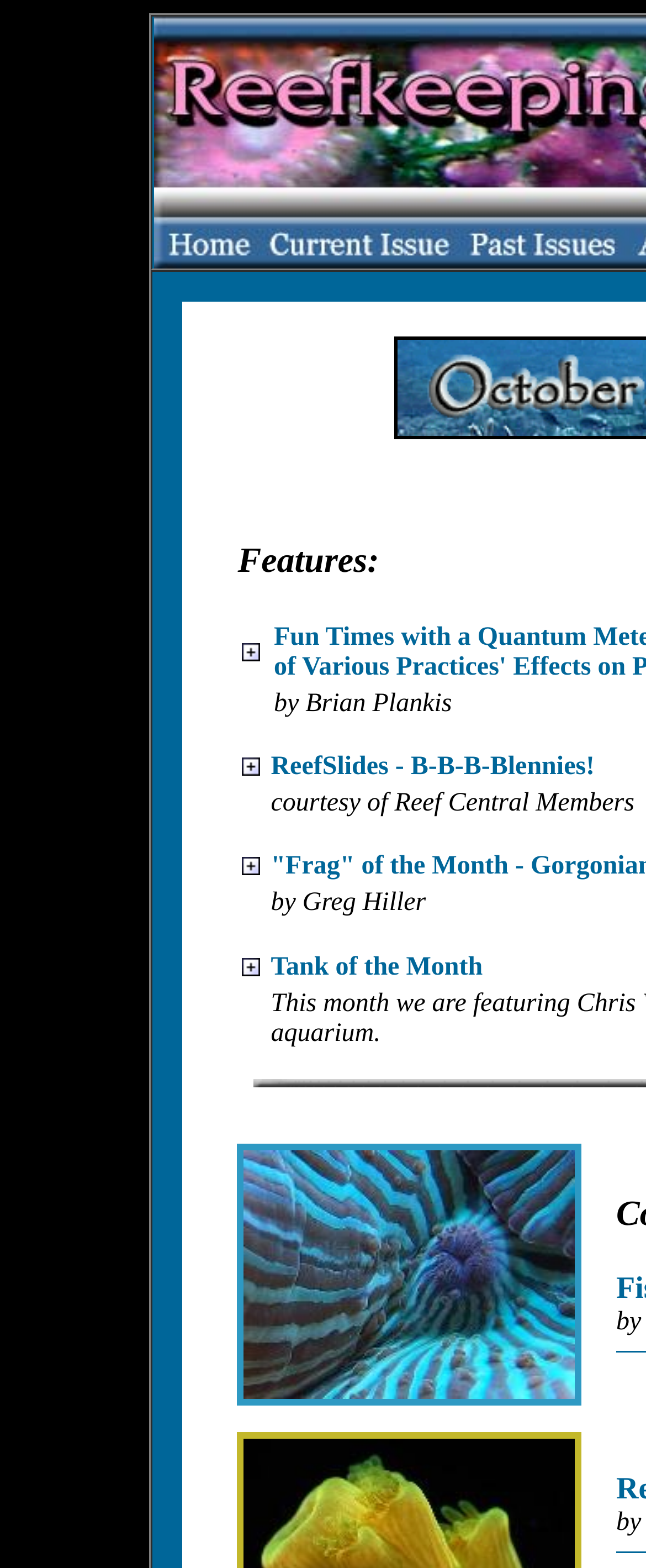Answer briefly with one word or phrase:
How many table cells are there?

9